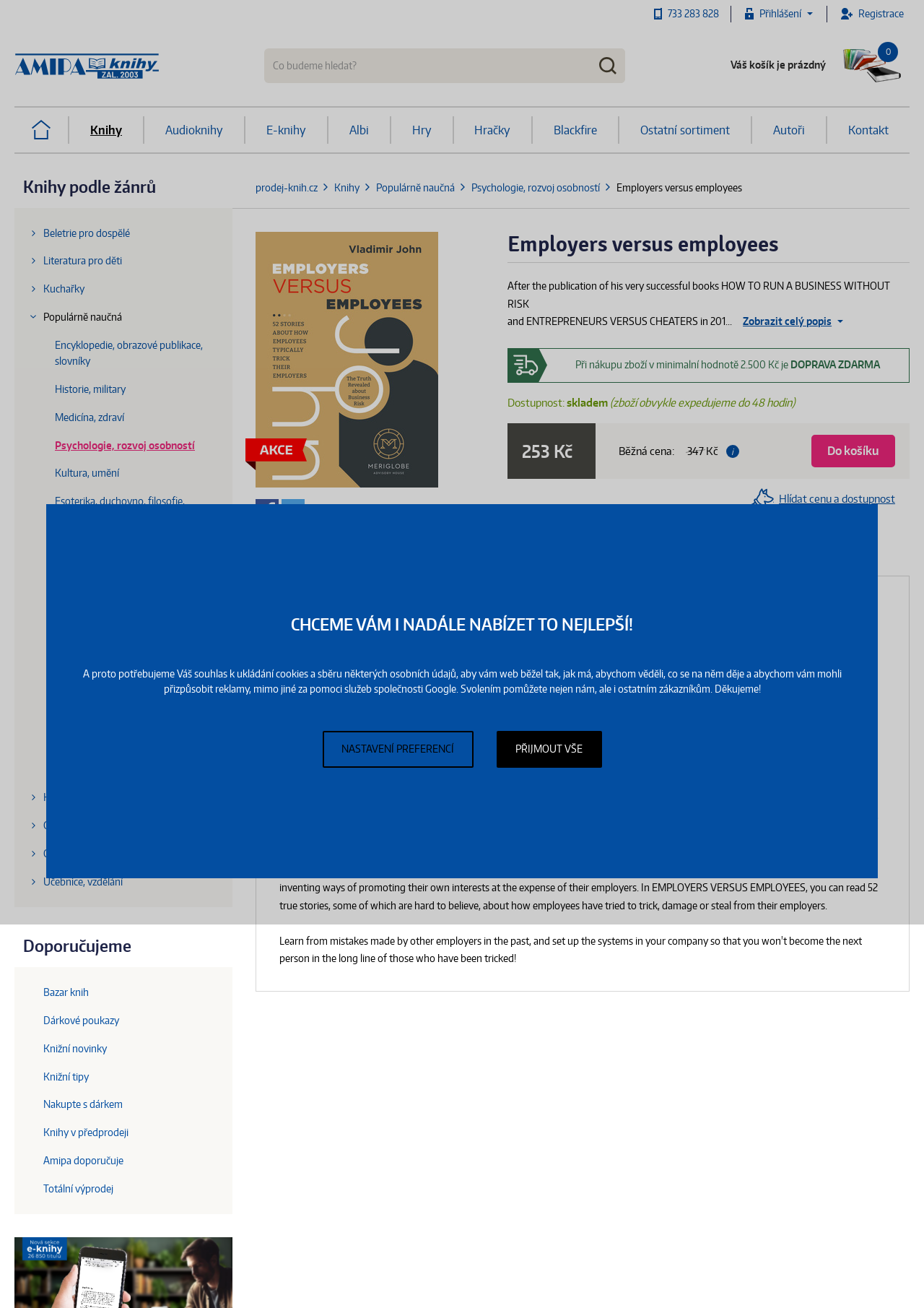Utilize the details in the image to thoroughly answer the following question: What is the free shipping condition?

The question can be answered by looking at the static text 'Při nákupu zboží v minimalní hodnotě 2.500 Kč je DOPRAVA ZDARMA' which suggests that the free shipping condition is when the purchase is over 2,500 Kč.